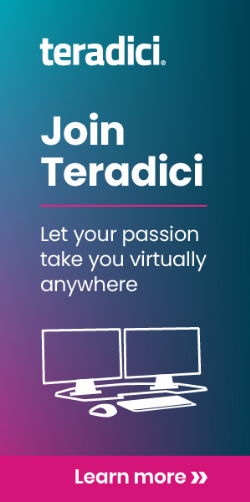Provide a single word or phrase answer to the question: 
What is the tone of the advertisement?

Dynamic and professional